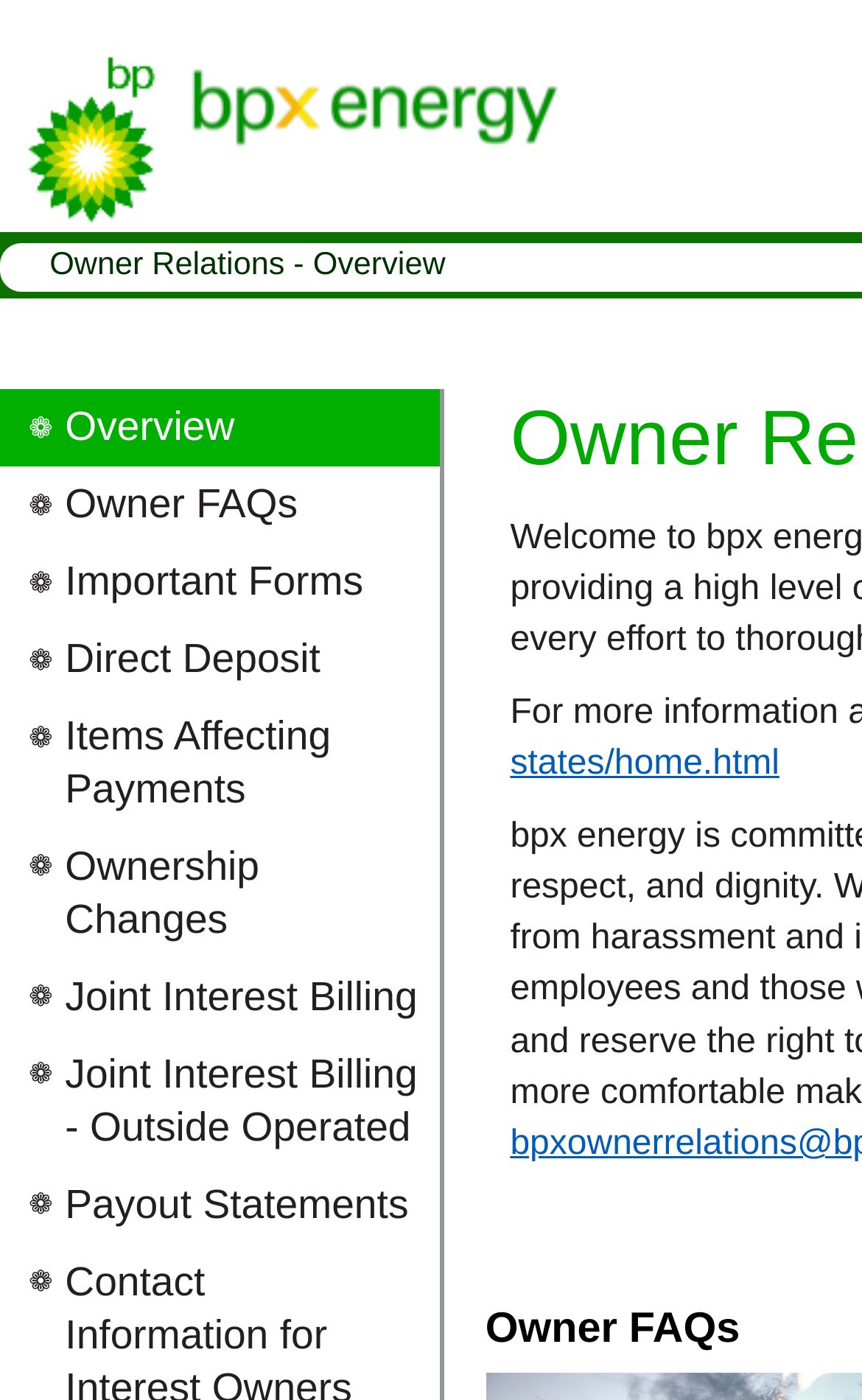How many types of billing are mentioned on this webpage?
Please provide a single word or phrase based on the screenshot.

Two